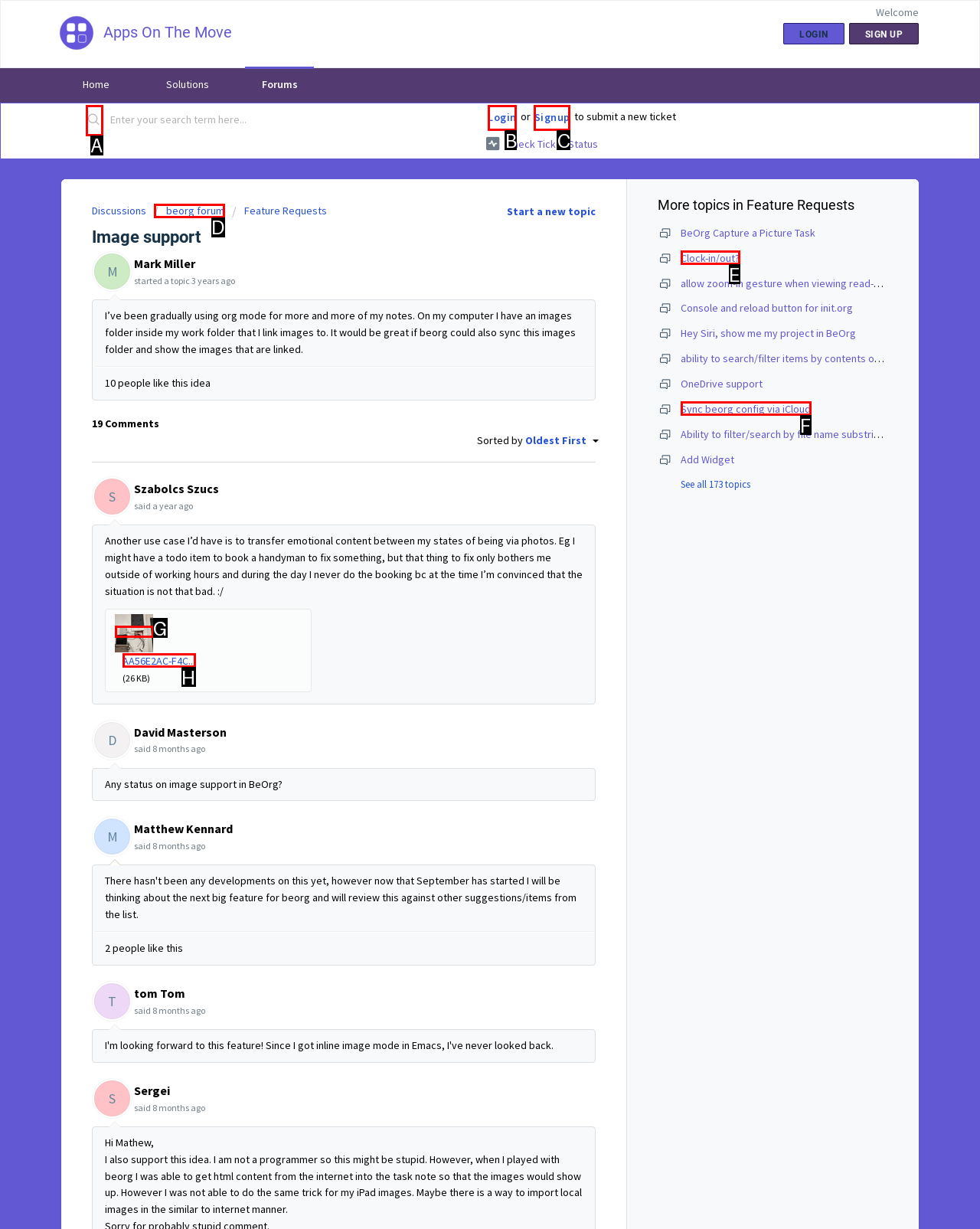Identify which option matches the following description: Login
Answer by giving the letter of the correct option directly.

B